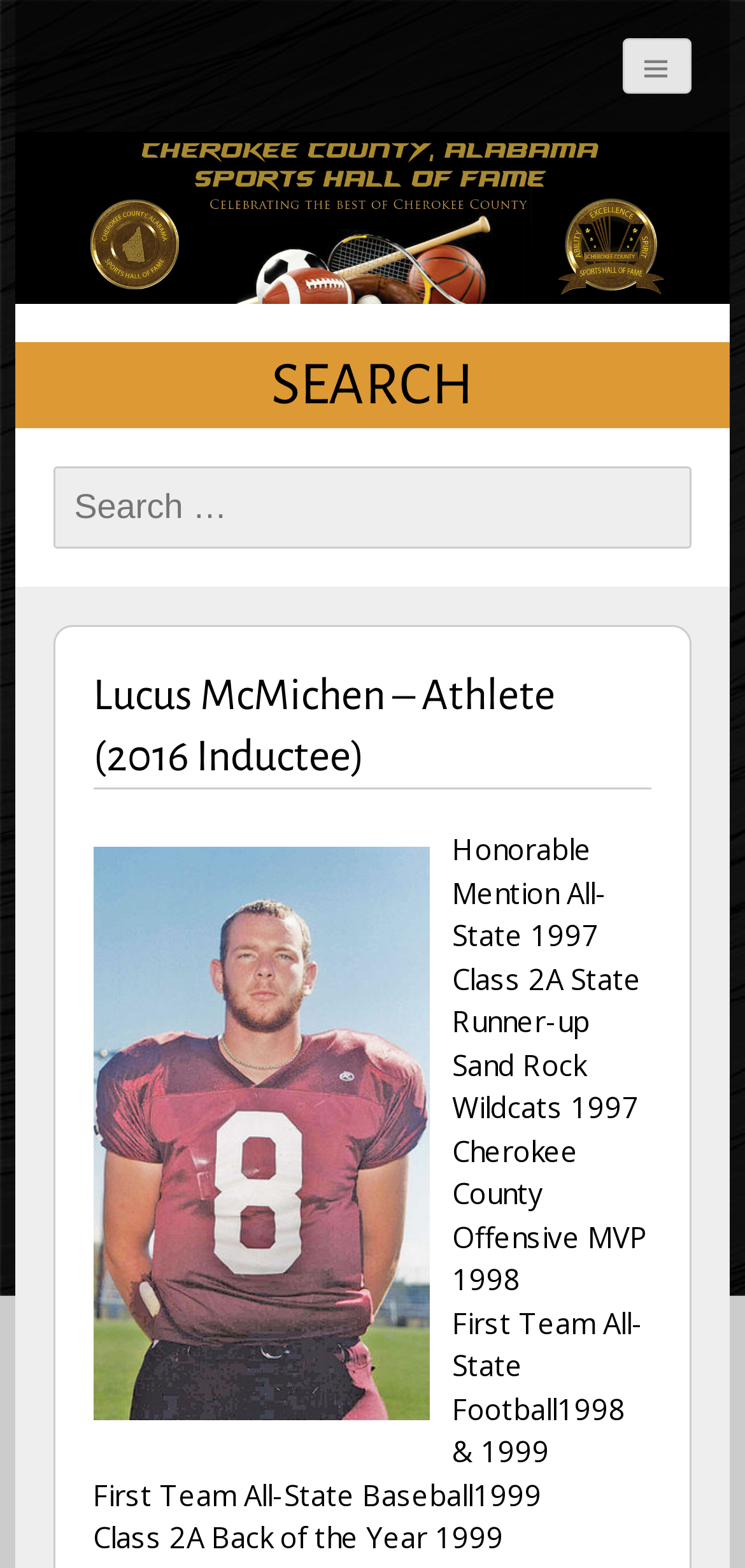Kindly respond to the following question with a single word or a brief phrase: 
What was Lucus McMichen's position in 1999?

Back